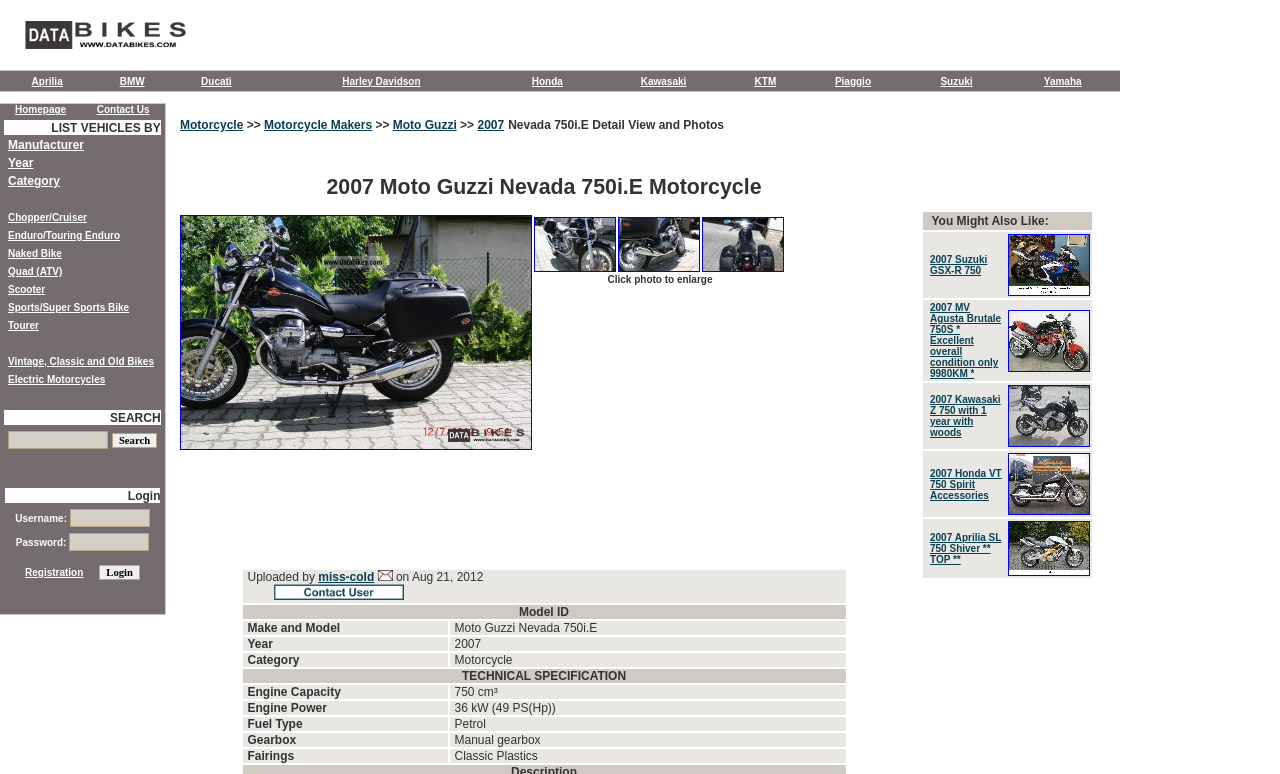Determine the bounding box coordinates for the clickable element required to fulfill the instruction: "click the Motorcycle link". Provide the coordinates as four float numbers between 0 and 1, i.e., [left, top, right, bottom].

[0.141, 0.152, 0.19, 0.171]